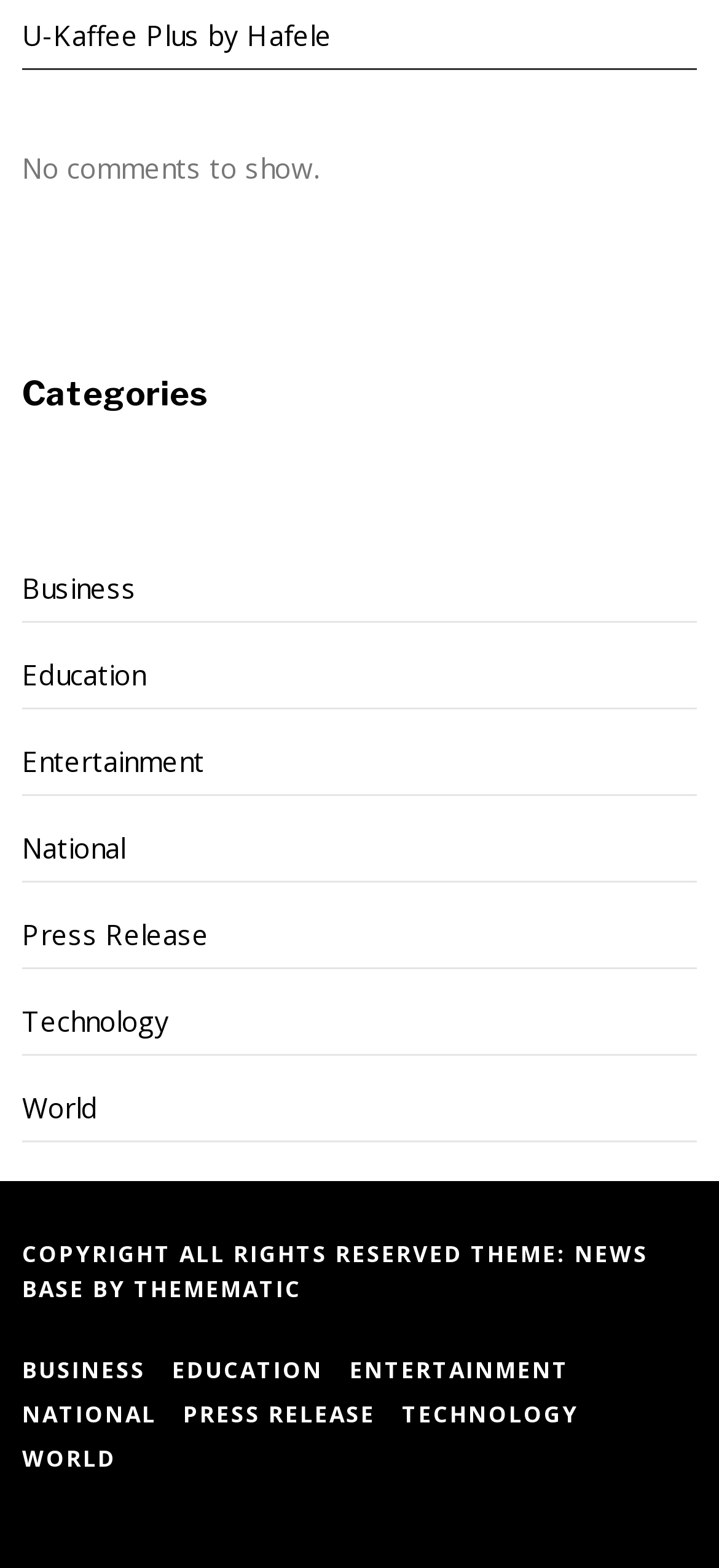Identify the bounding box coordinates of the clickable region required to complete the instruction: "Click on U-Kaffee Plus by Hafele". The coordinates should be given as four float numbers within the range of 0 and 1, i.e., [left, top, right, bottom].

[0.031, 0.001, 0.969, 0.045]